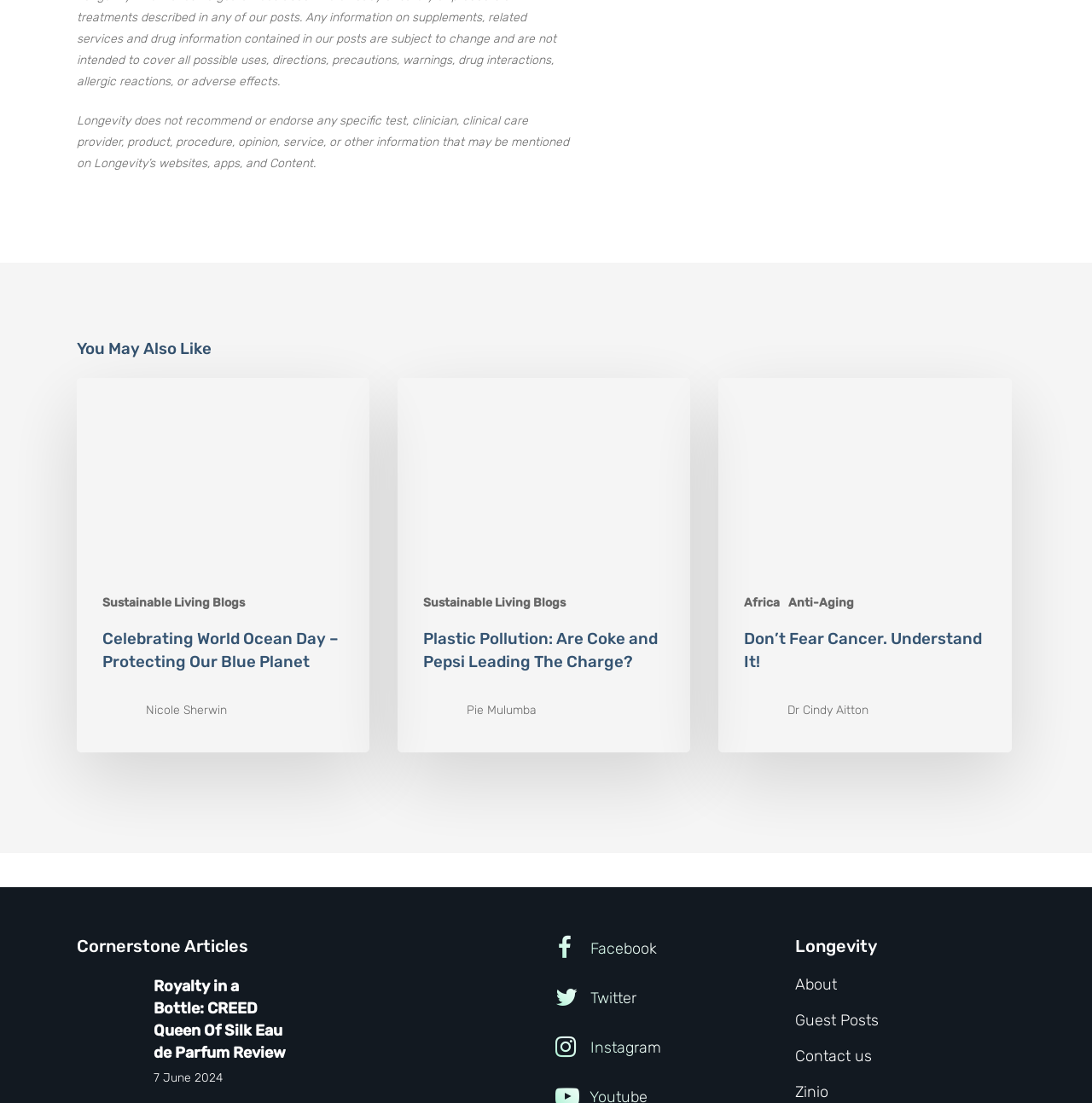Please answer the following question using a single word or phrase: What is the topic of the article written by Pie Mulumba?

Plastic Pollution